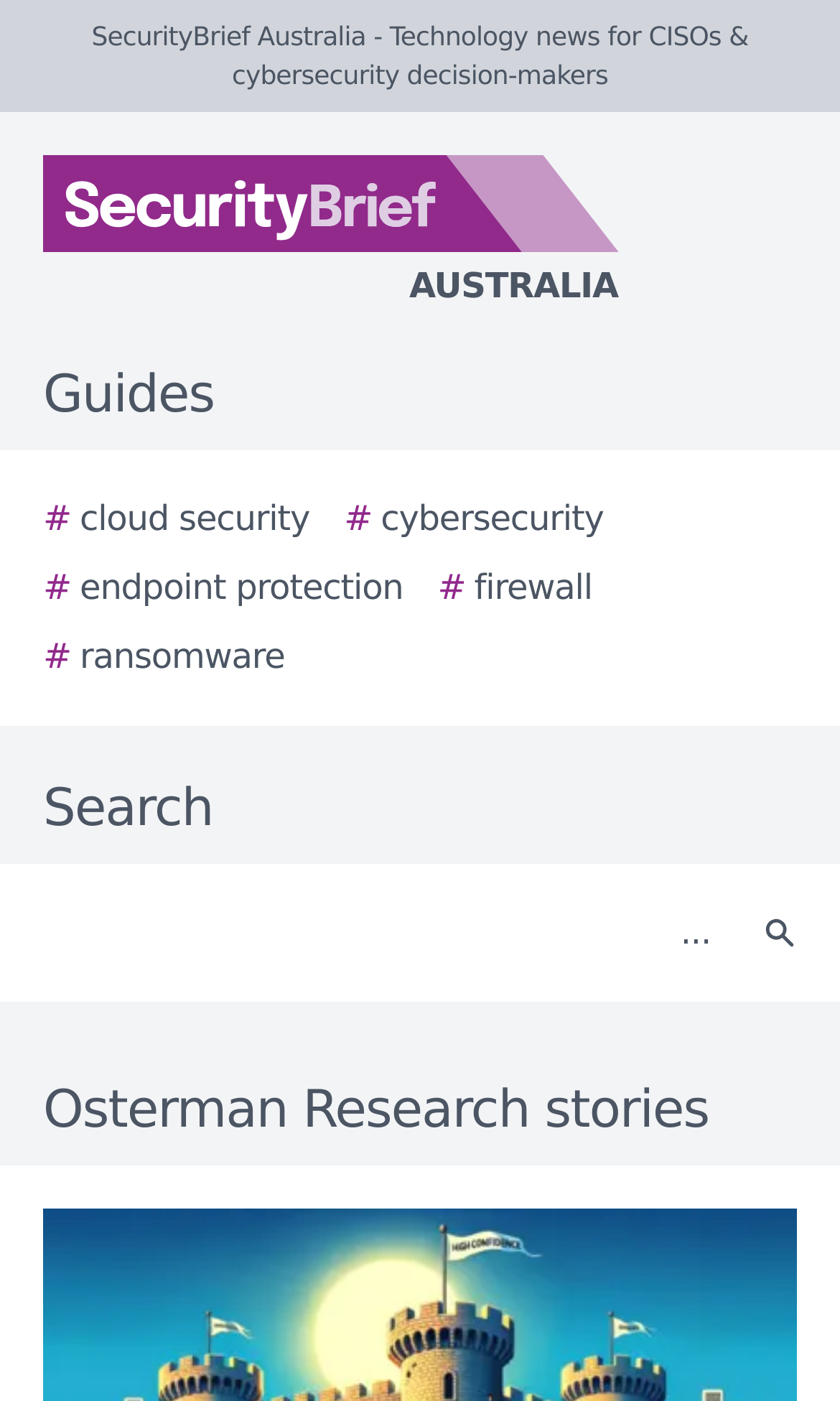What is the name of the website?
Look at the image and respond with a single word or a short phrase.

SecurityBrief Australia